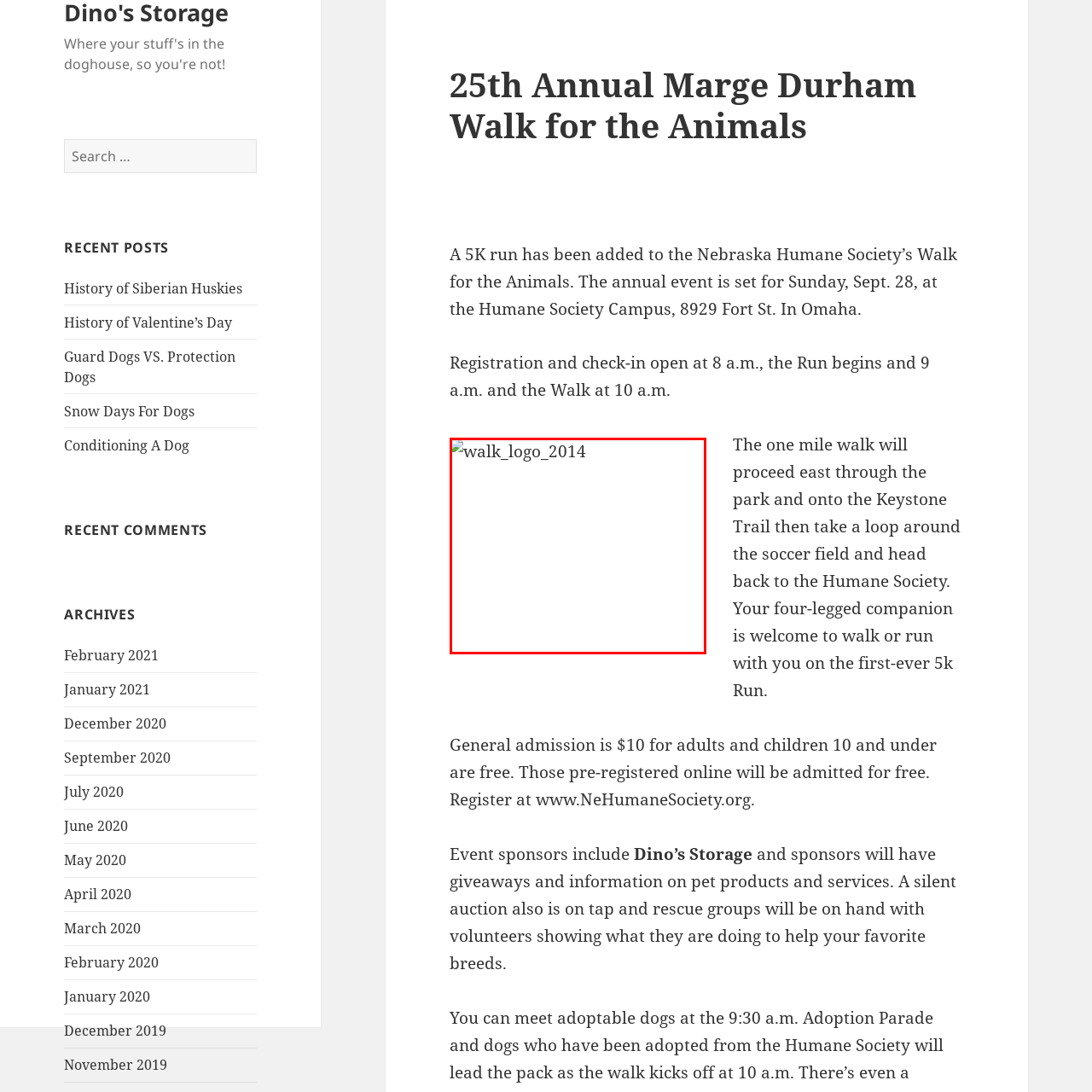What type of activity is added to the traditional walk?
Inspect the image within the red bounding box and respond with a detailed answer, leveraging all visible details.

A 5K run is added to the traditional walk, as stated in the caption, which highlights the new feature of the event, providing participants with an additional activity to engage in.